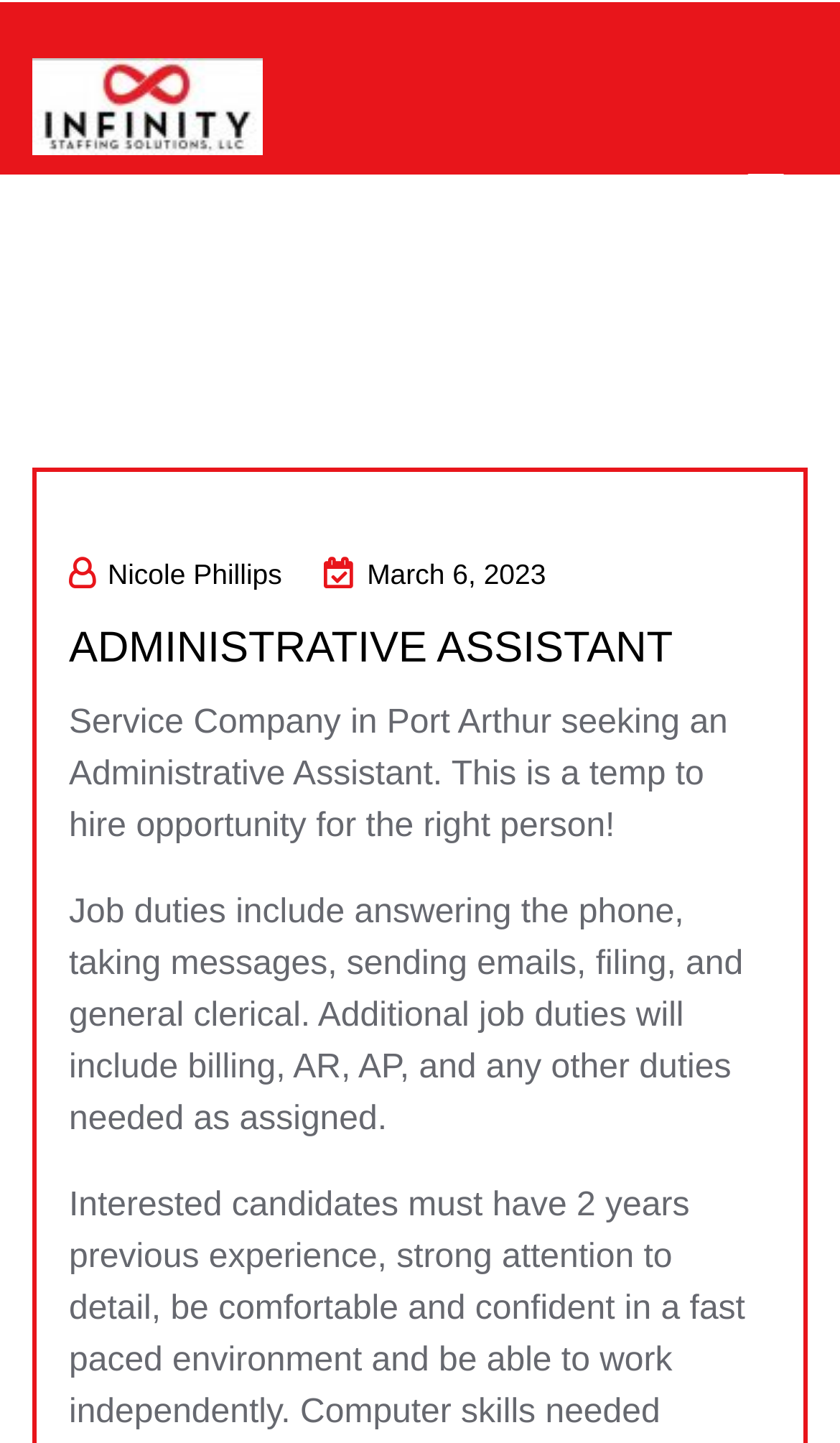What are the job duties?
Please answer the question with a detailed and comprehensive explanation.

The job duties can be found in the StaticText element with the text 'Job duties include answering the phone, taking messages, sending emails, filing, and general clerical...' located in the middle of the webpage, which describes the responsibilities of the job.